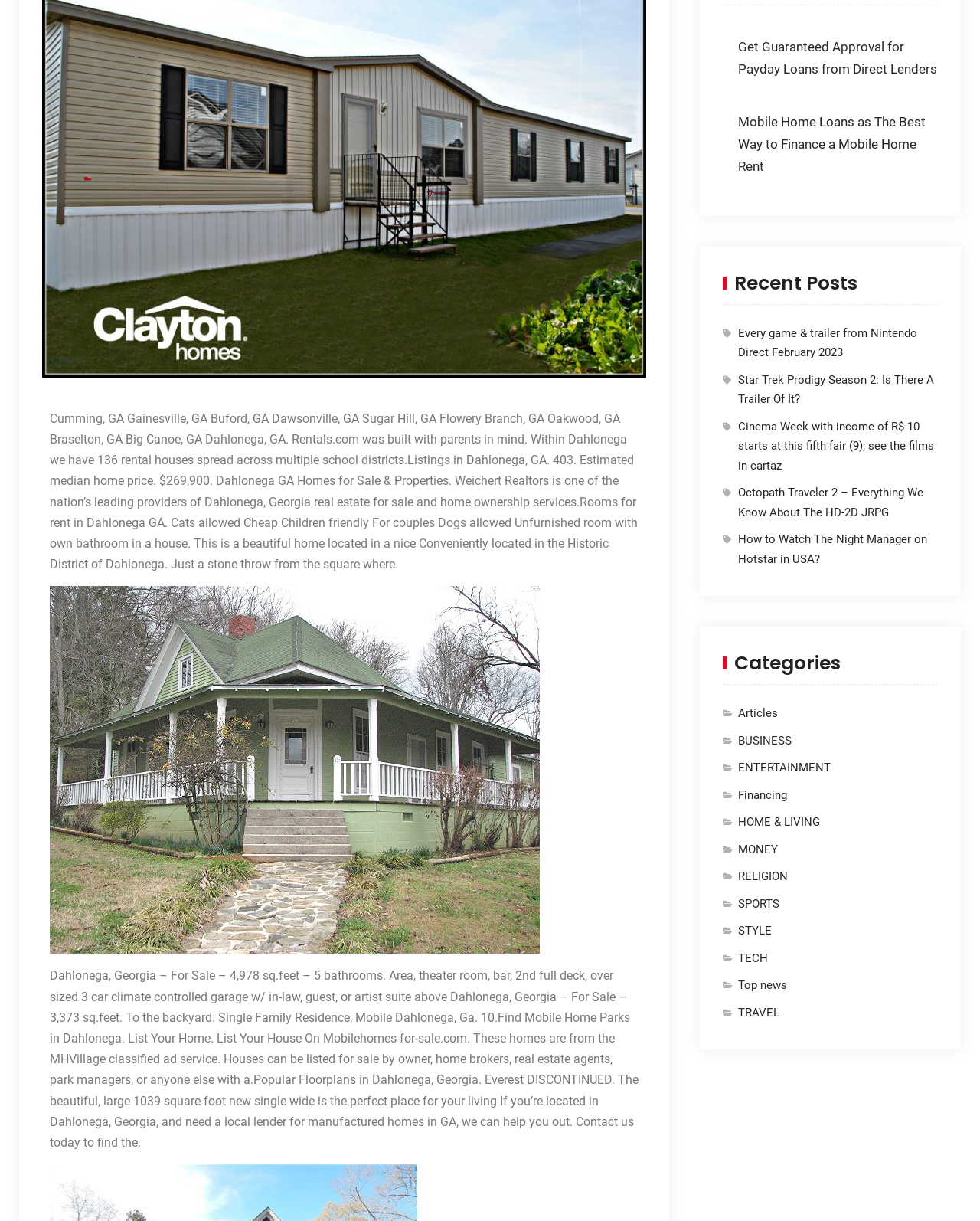Given the element description Top news, identify the bounding box coordinates for the UI element on the webpage screenshot. The format should be (top-left x, top-left y, bottom-right x, bottom-right y), with values between 0 and 1.

[0.753, 0.799, 0.916, 0.815]